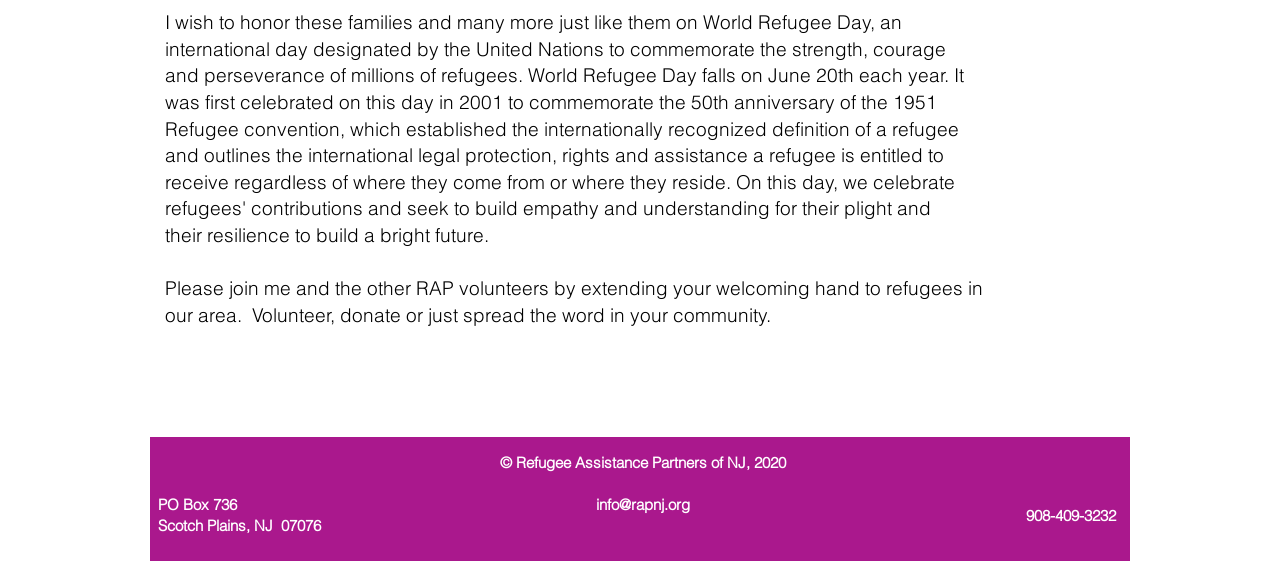Please respond to the question using a single word or phrase:
How can one contact Refugee Assistance Partners of NJ?

info@rapnj.org or 908-409-3232